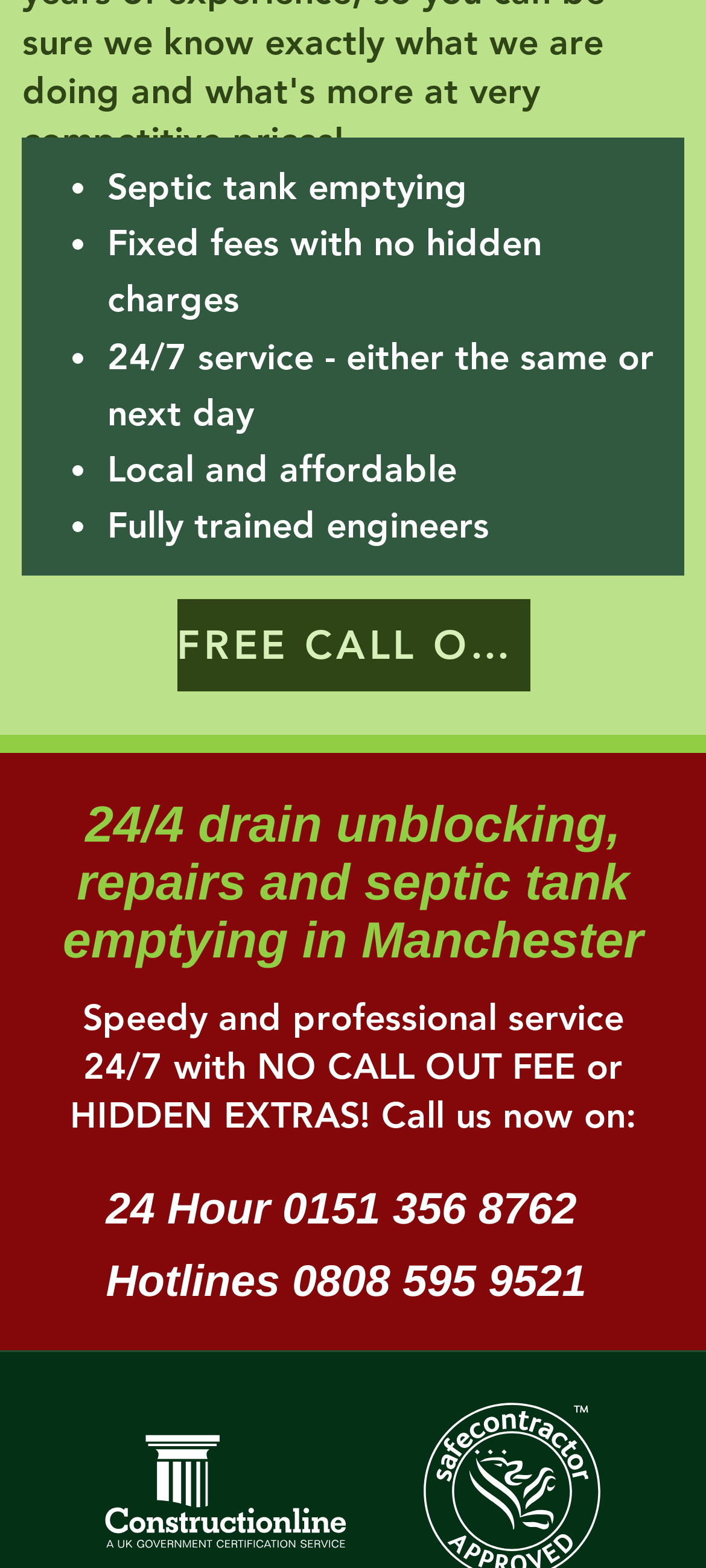Pinpoint the bounding box coordinates for the area that should be clicked to perform the following instruction: "Click on the 'HOME' link".

[0.344, 0.259, 0.477, 0.281]